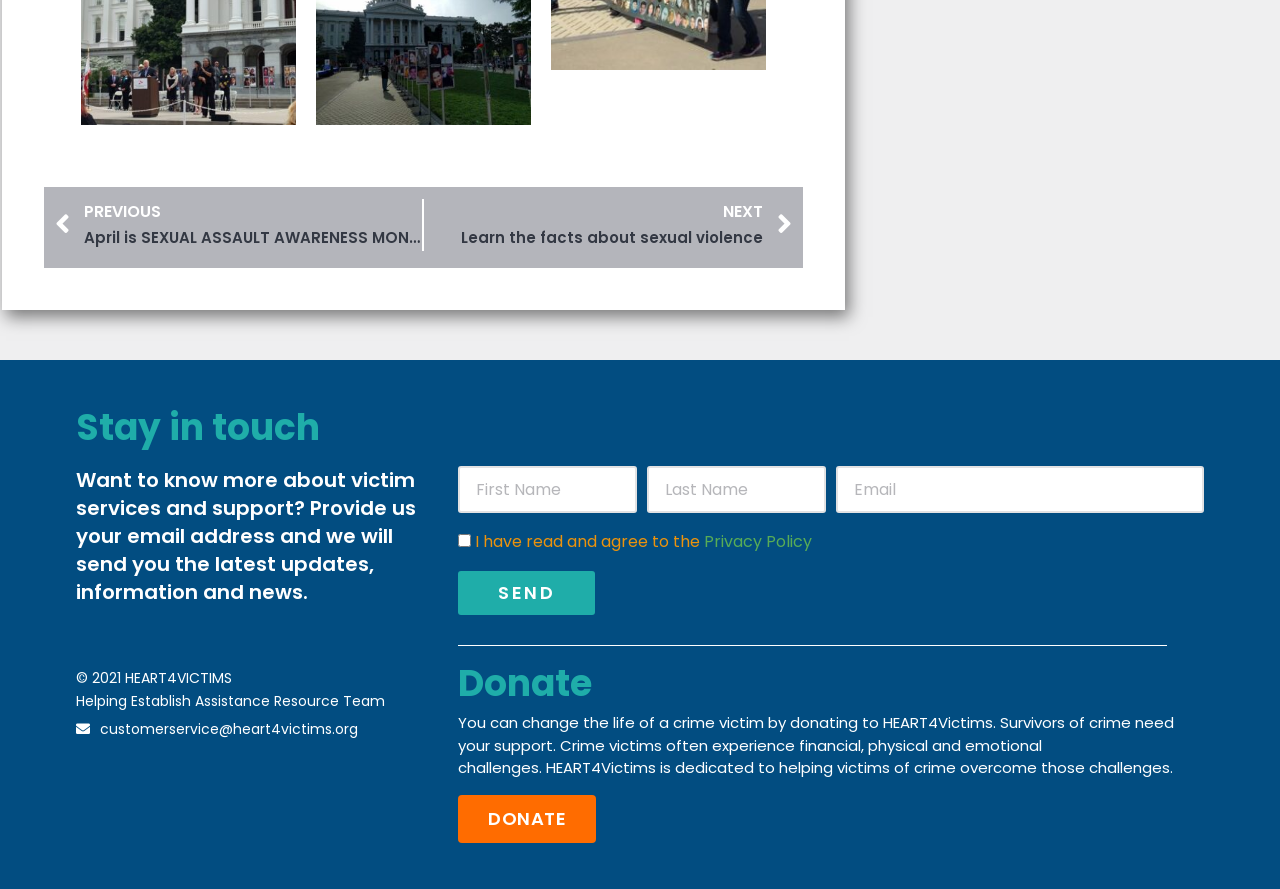Provide a single word or phrase to answer the given question: 
What organization is dedicated to helping victims of crime?

HEART4Victims